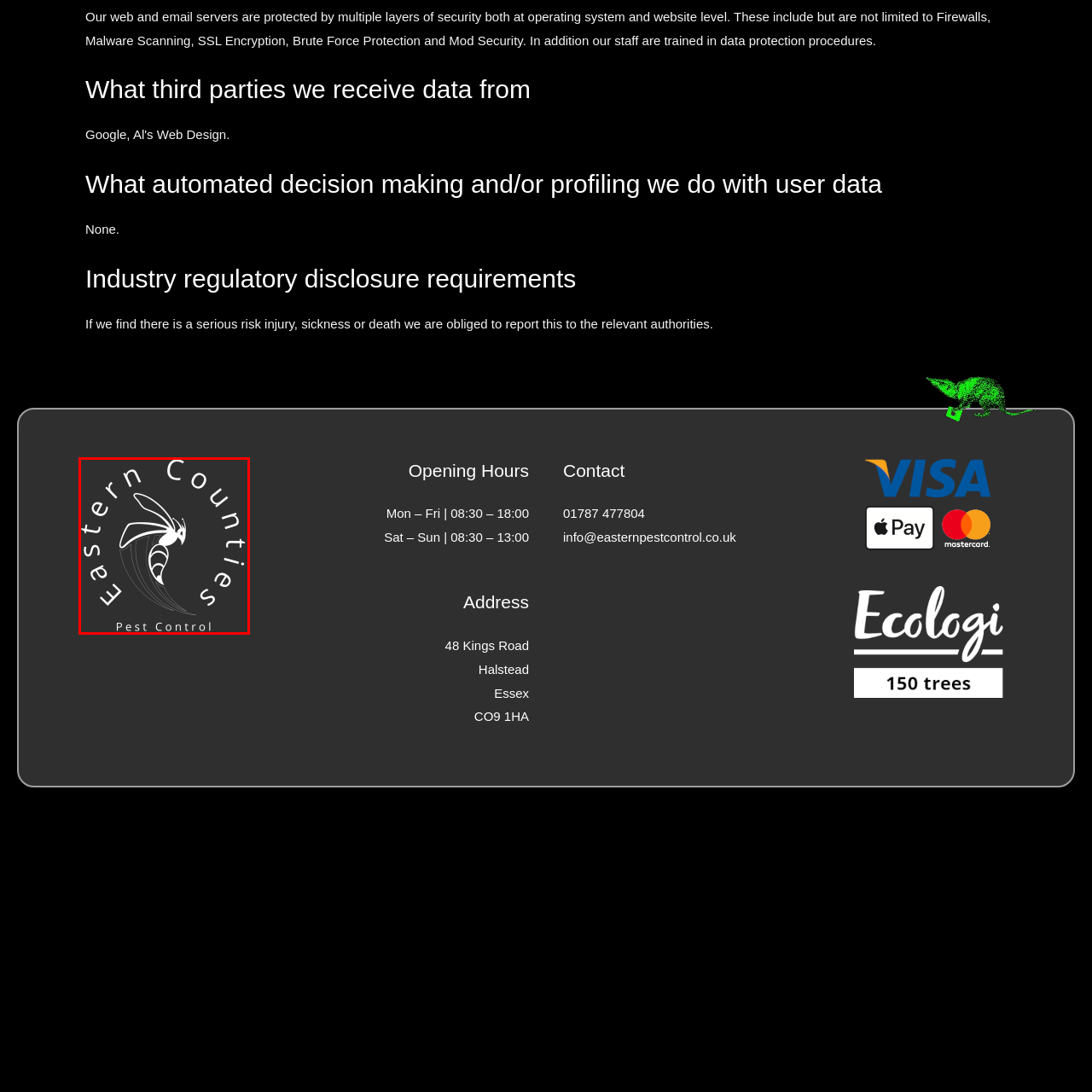View the image surrounded by the red border, What is the background color of the logo?
 Answer using a single word or phrase.

Dark